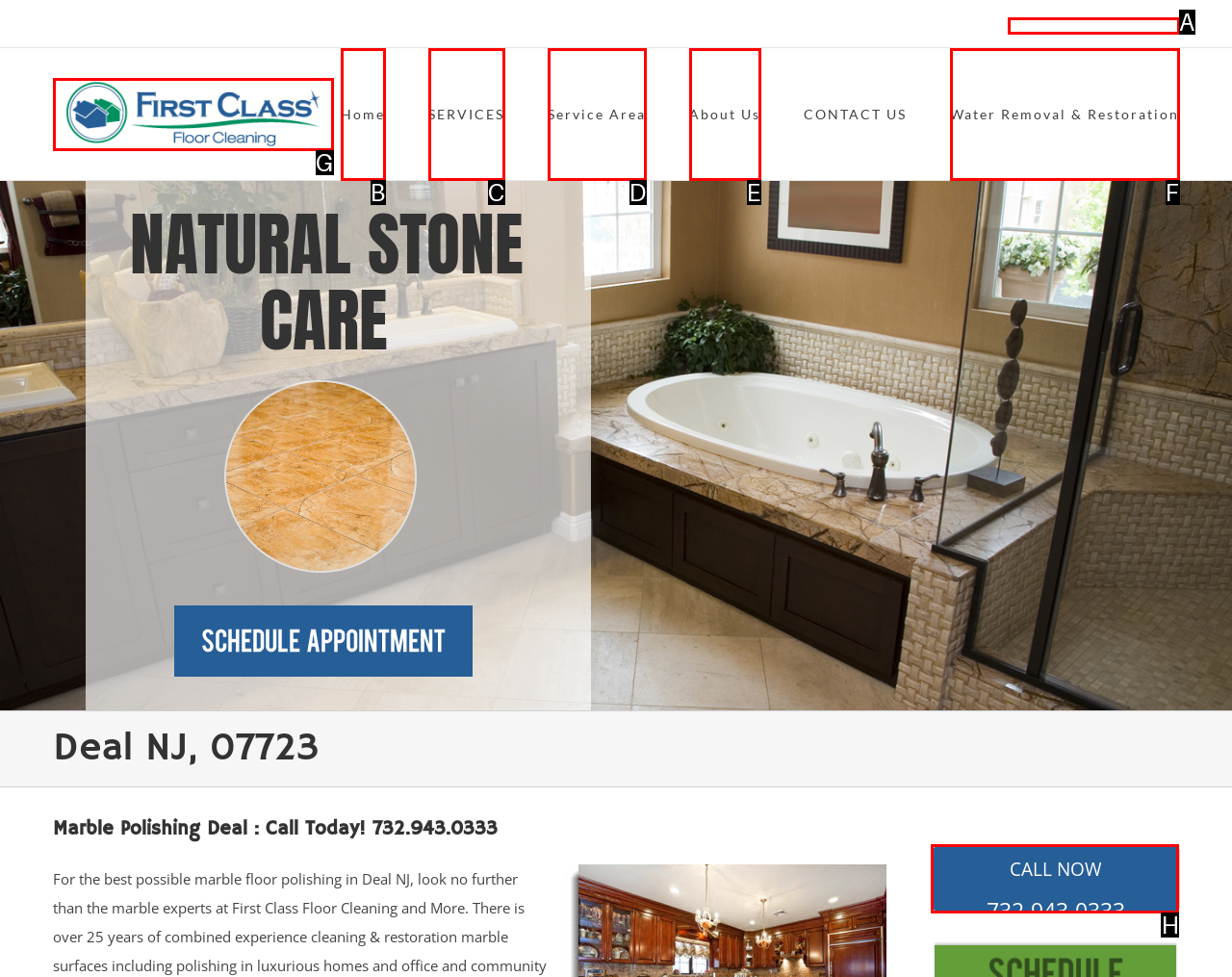Which option should be clicked to execute the following task: Call now using the provided phone number? Respond with the letter of the selected option.

H